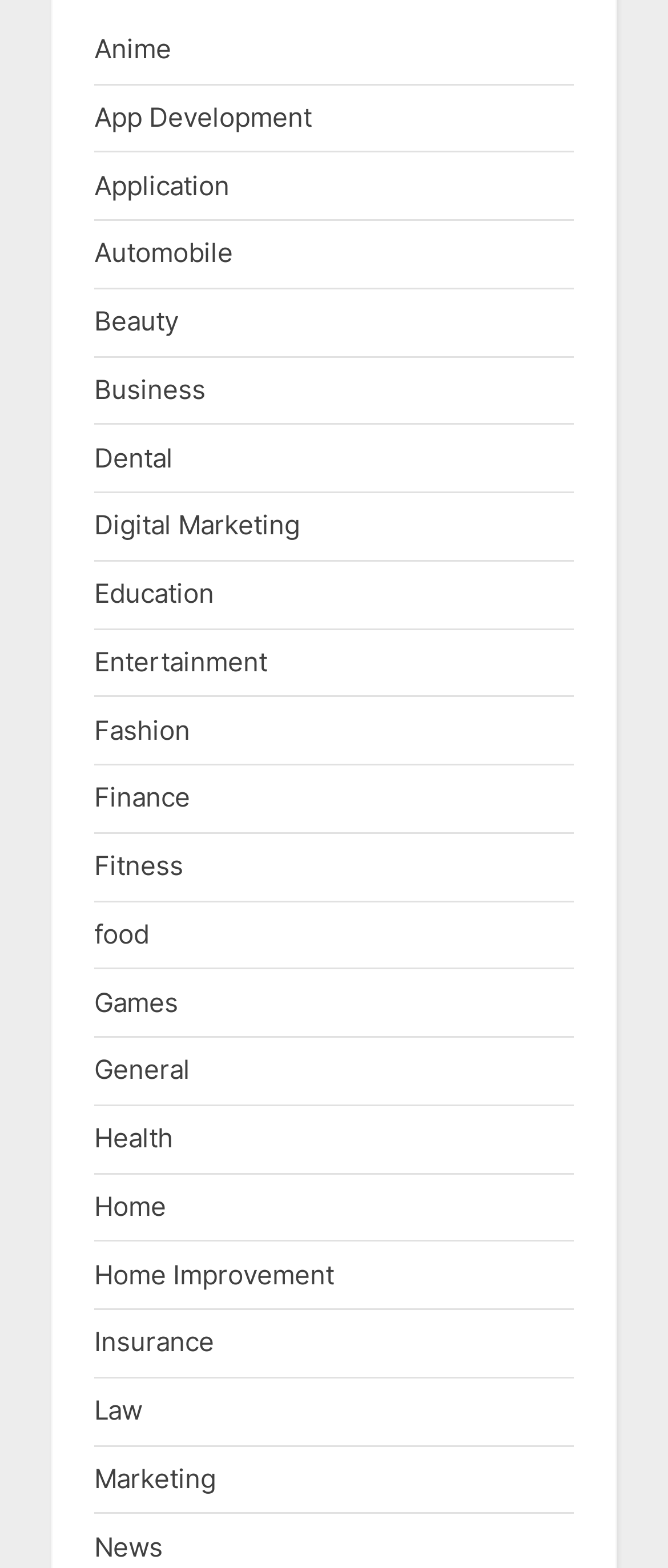Determine the bounding box coordinates for the element that should be clicked to follow this instruction: "Browse Digital Marketing". The coordinates should be given as four float numbers between 0 and 1, in the format [left, top, right, bottom].

[0.141, 0.325, 0.449, 0.345]